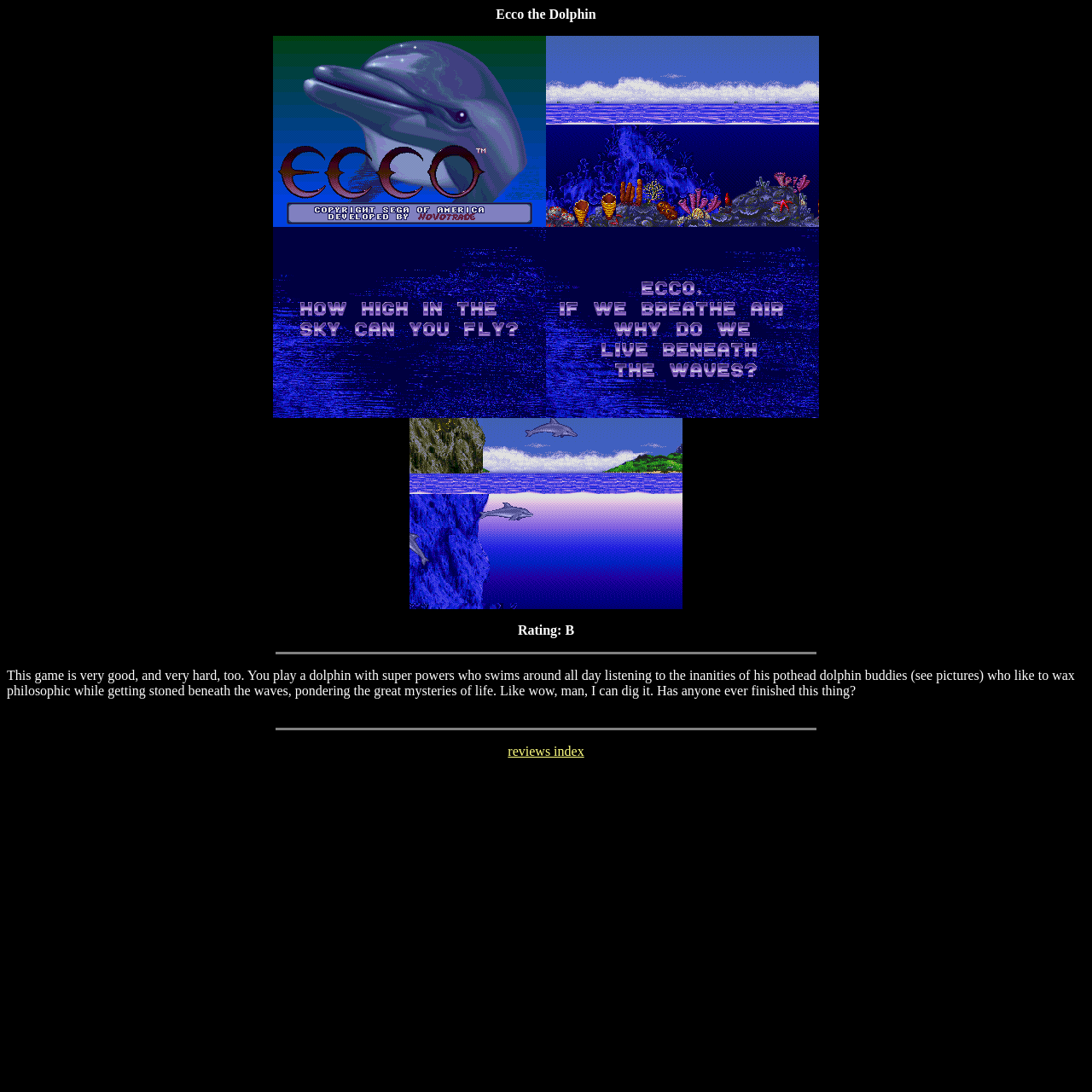Use a single word or phrase to answer the following:
What is the rating of this game?

B